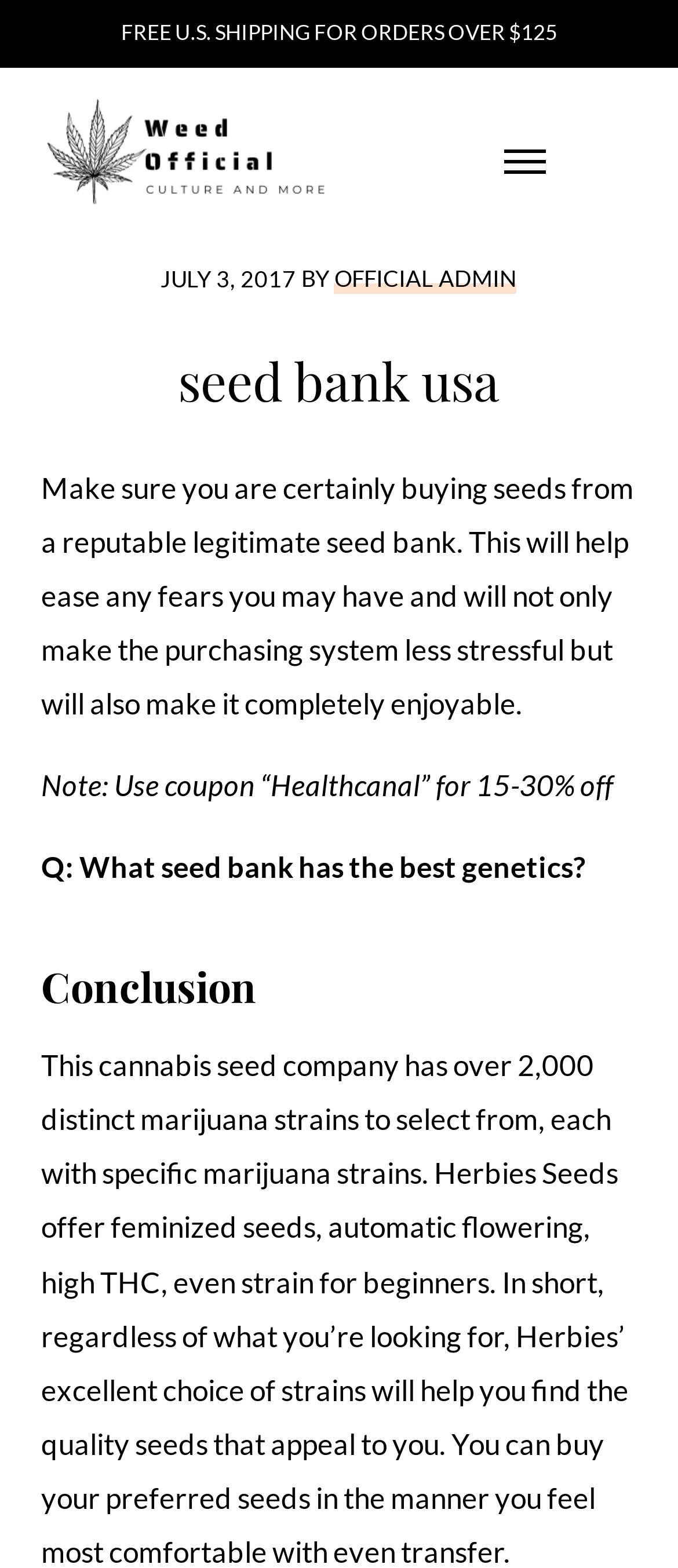Provide the bounding box coordinates for the UI element that is described as: "Official Admin".

[0.494, 0.169, 0.763, 0.188]